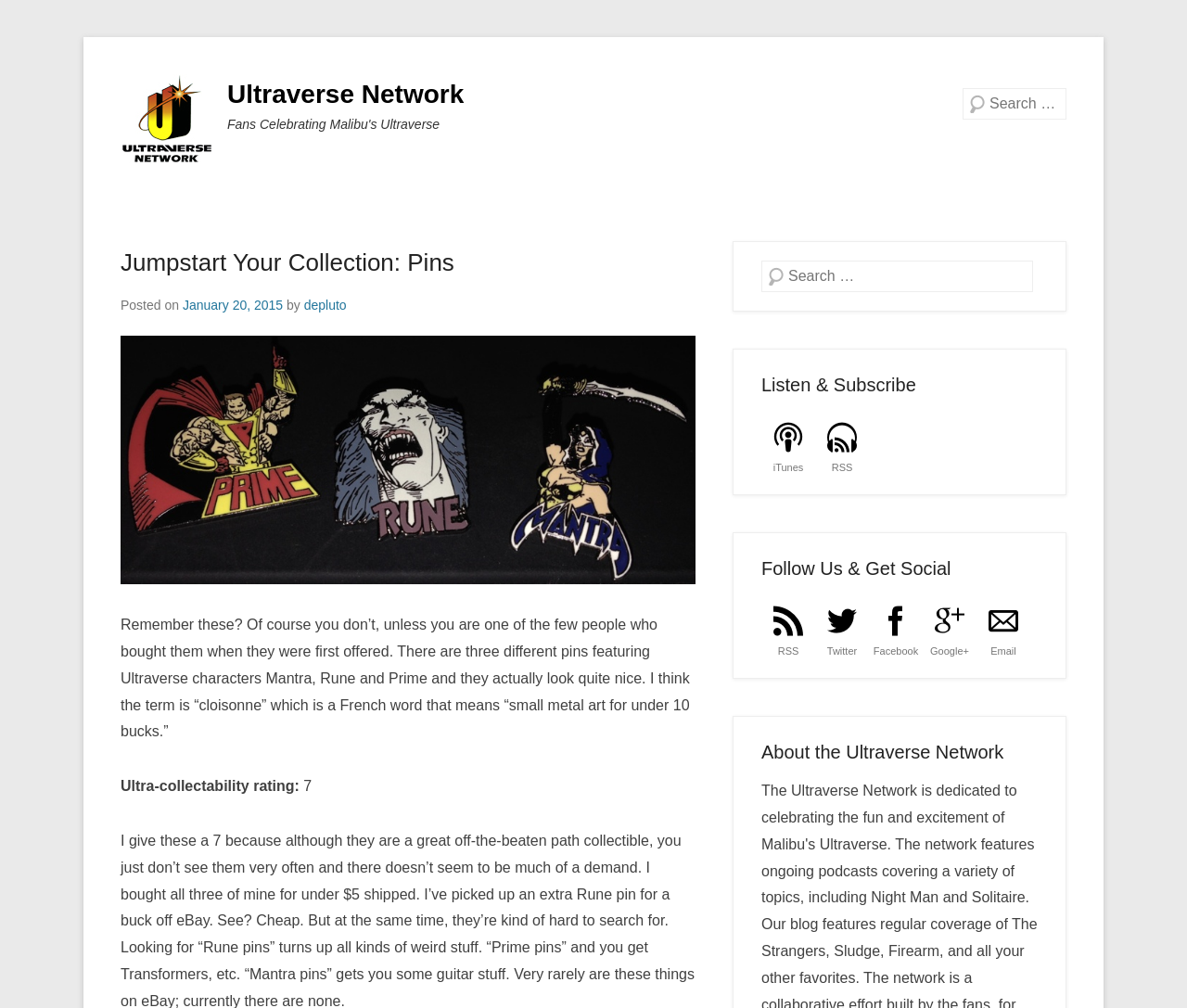Determine the bounding box coordinates of the UI element described below. Use the format (top-left x, top-left y, bottom-right x, bottom-right y) with floating point numbers between 0 and 1: alt="Ultraverse Network"

[0.102, 0.074, 0.18, 0.166]